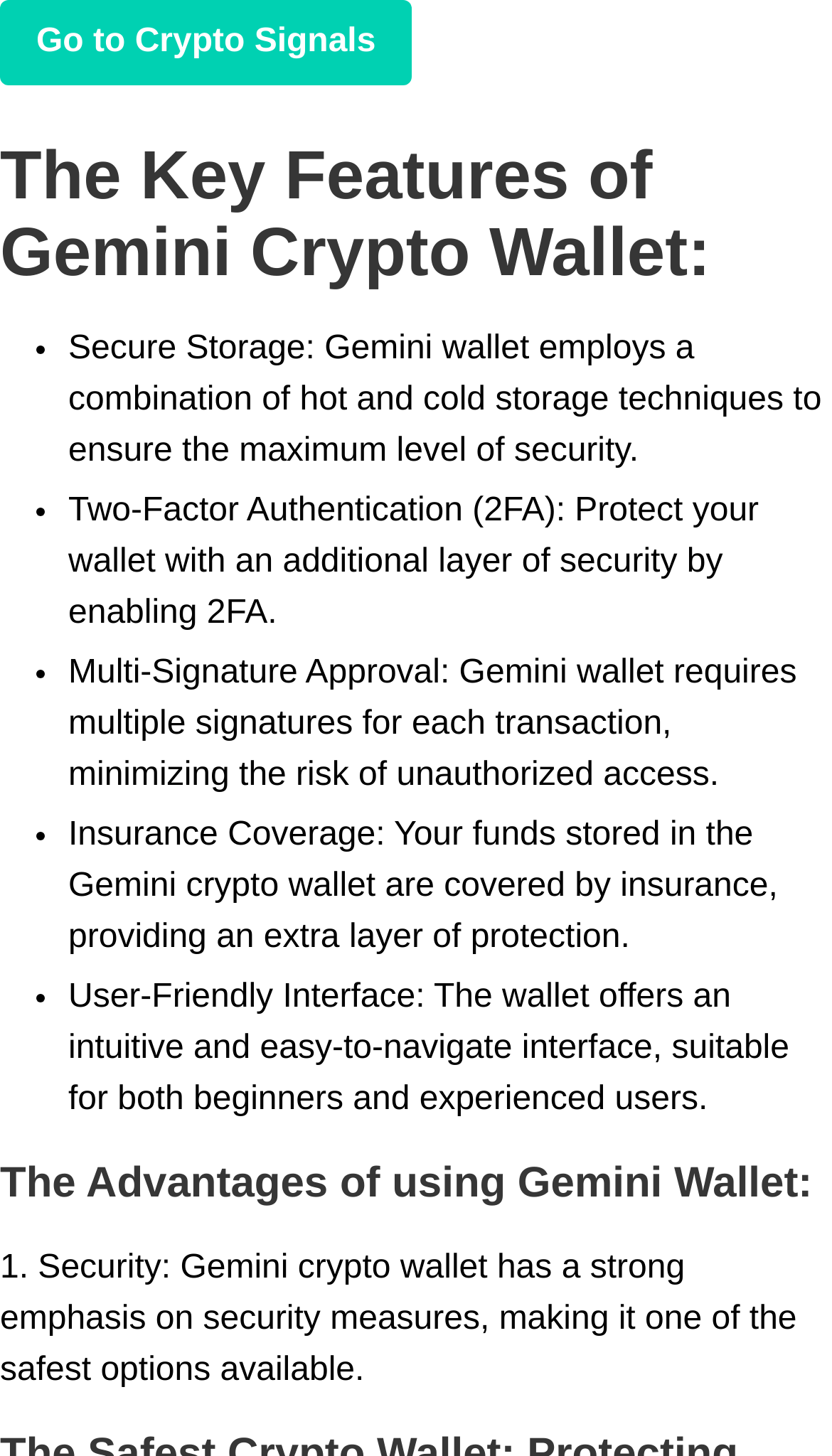What is the first security feature mentioned?
Please answer the question with as much detail and depth as you can.

I looked at the first list item under the 'The Key Features of Gemini Crypto Wallet:' section, which mentions 'Secure Storage: Gemini wallet employs a combination of hot and cold storage techniques to ensure the maximum level of security.'